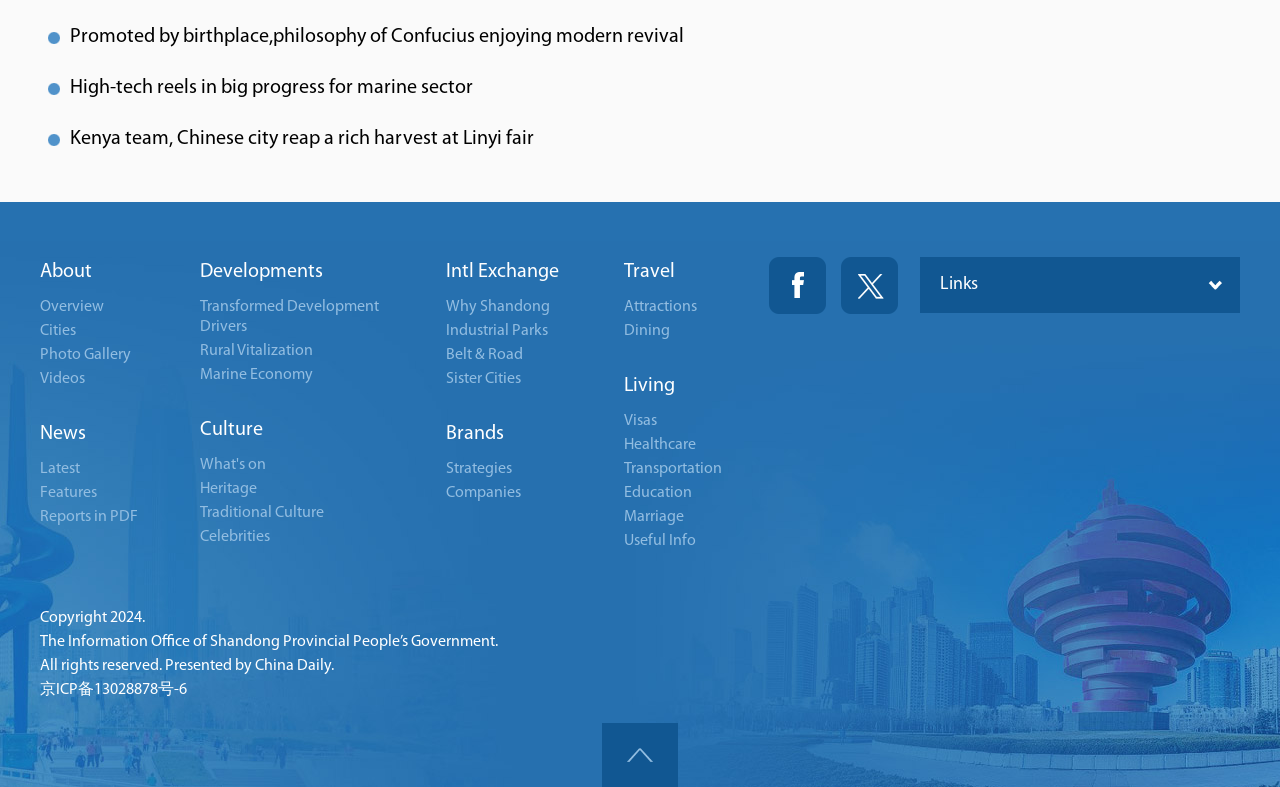Identify the bounding box coordinates of the part that should be clicked to carry out this instruction: "Read the latest news".

[0.031, 0.585, 0.062, 0.605]